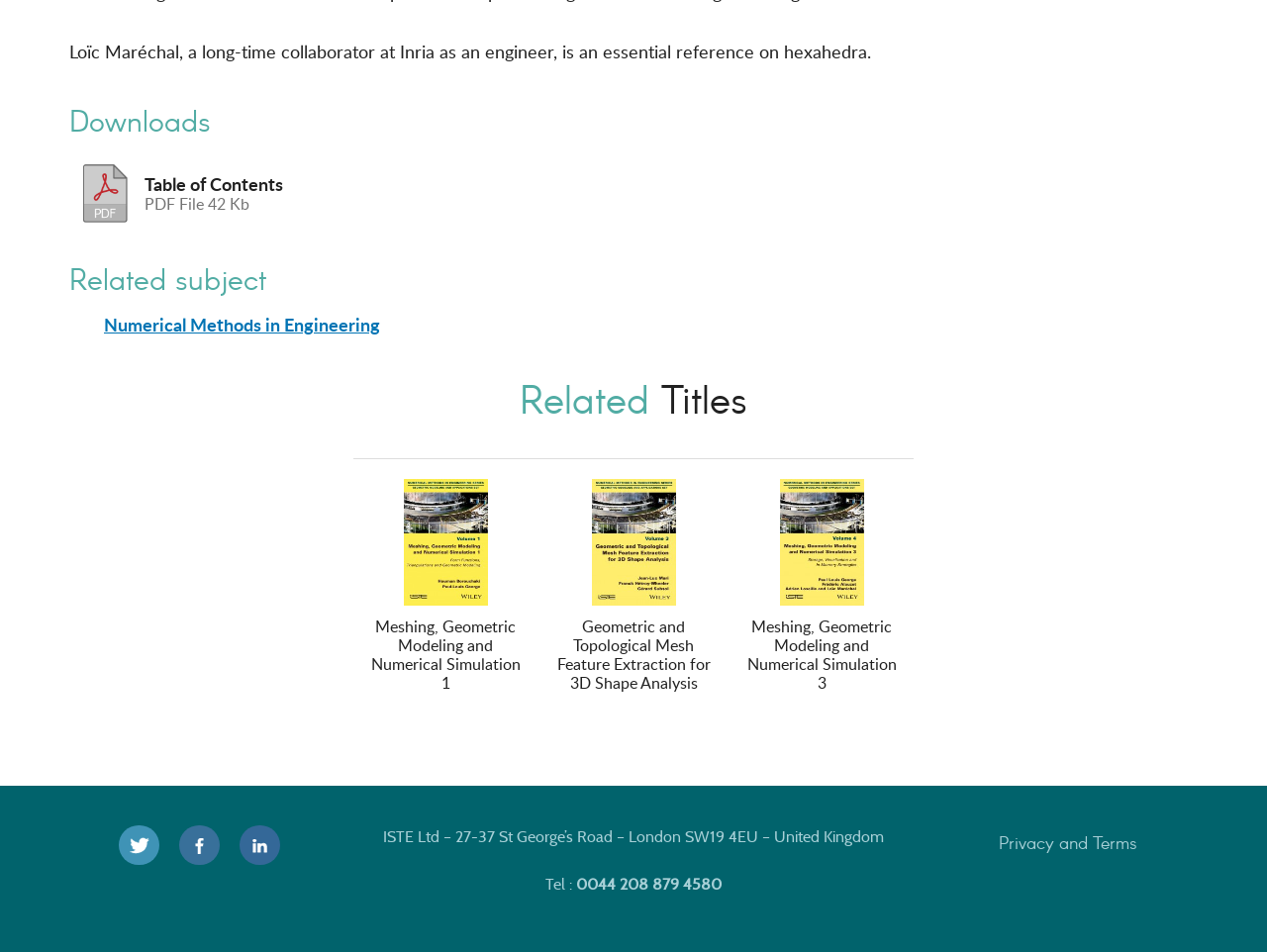What is the file type of the downloadable file?
Please provide a single word or phrase based on the screenshot.

PDF